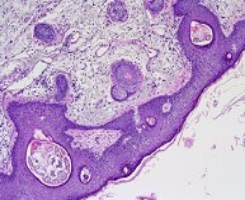Please answer the following question using a single word or phrase: What is the color of the stain used in the sample?

Shades of purple